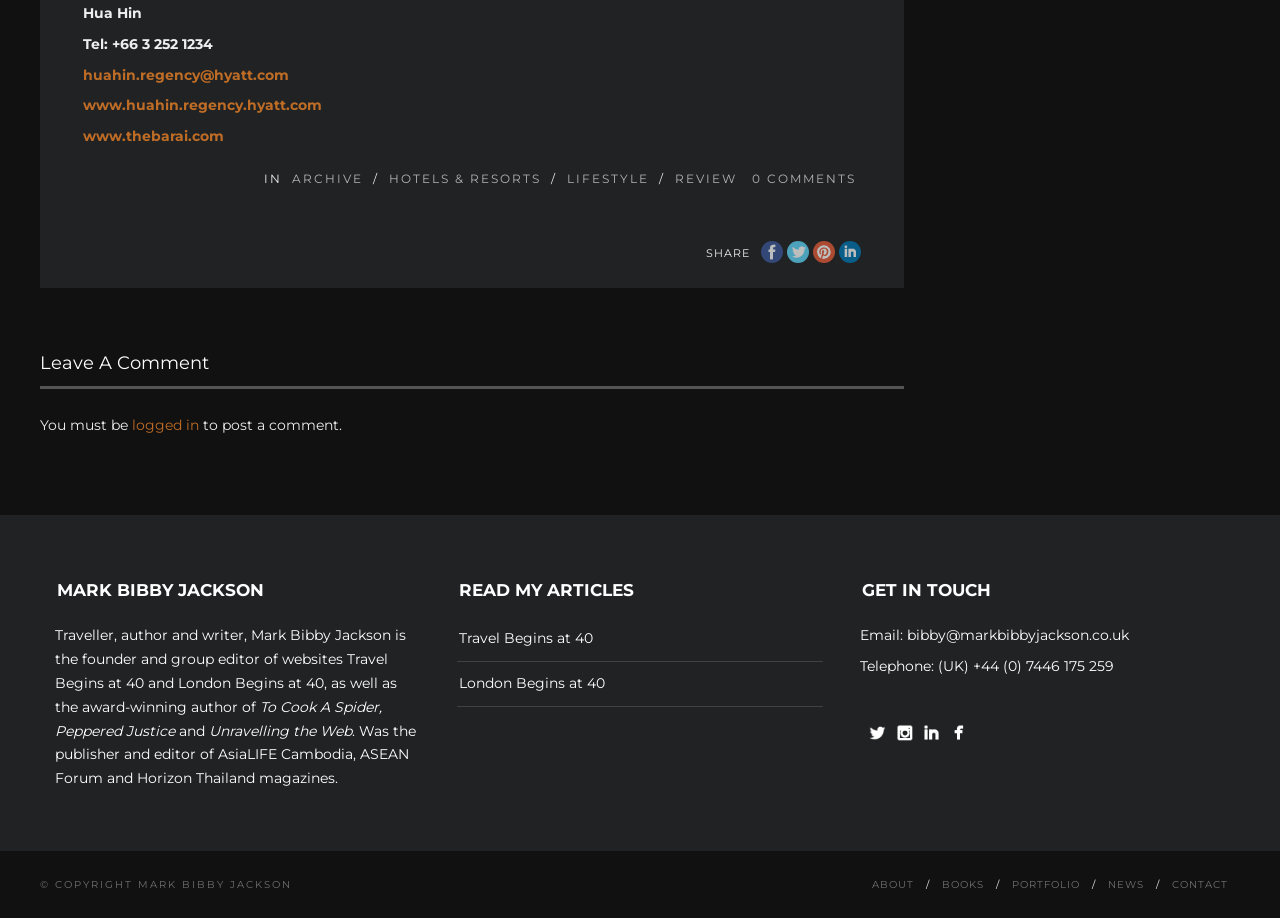What is the phone number of the hotel?
Analyze the screenshot and provide a detailed answer to the question.

I found the phone number of the hotel by looking at the top section of the webpage, where it says 'Tel: +66 3 252 1234'.